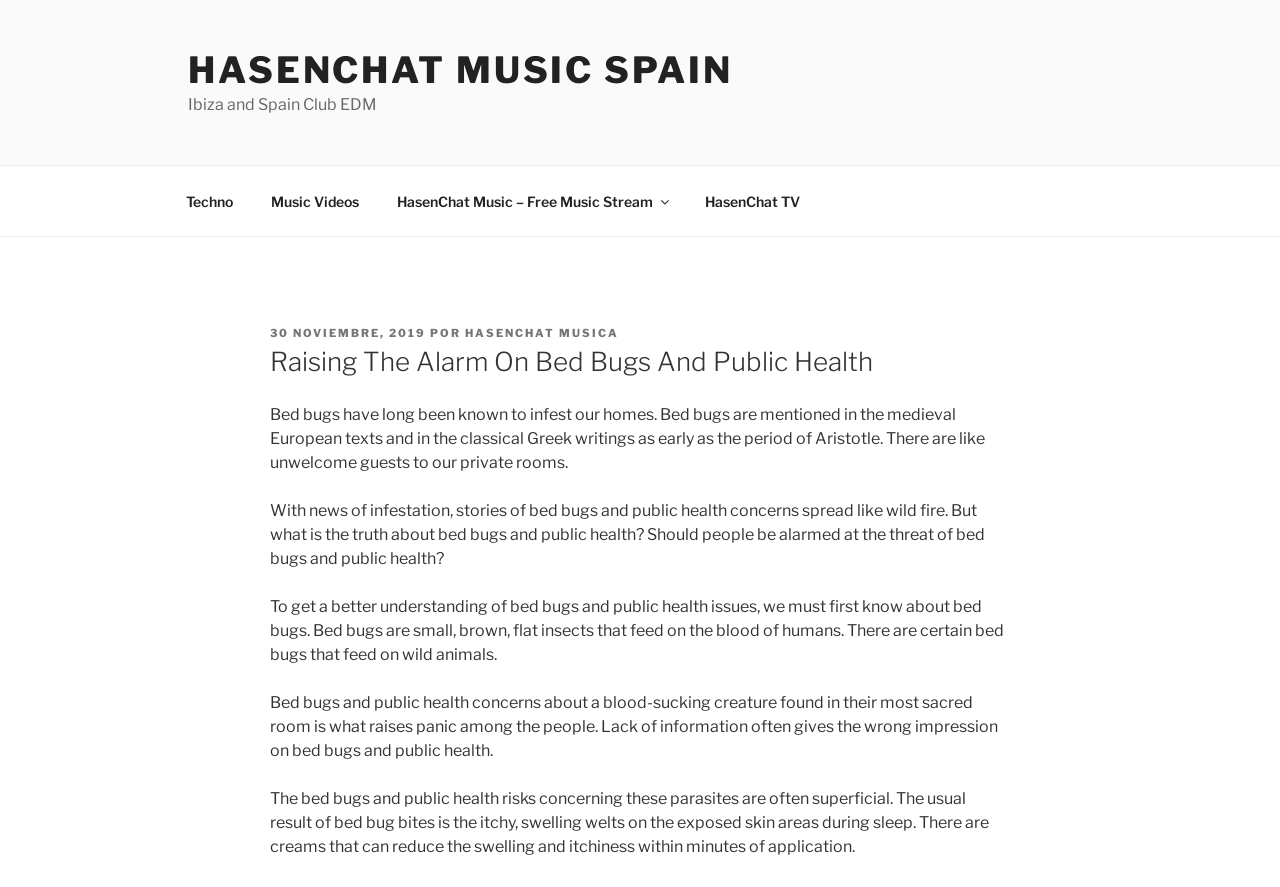From the webpage screenshot, predict the bounding box coordinates (top-left x, top-left y, bottom-right x, bottom-right y) for the UI element described here: HasenChat Musica

[0.363, 0.368, 0.484, 0.383]